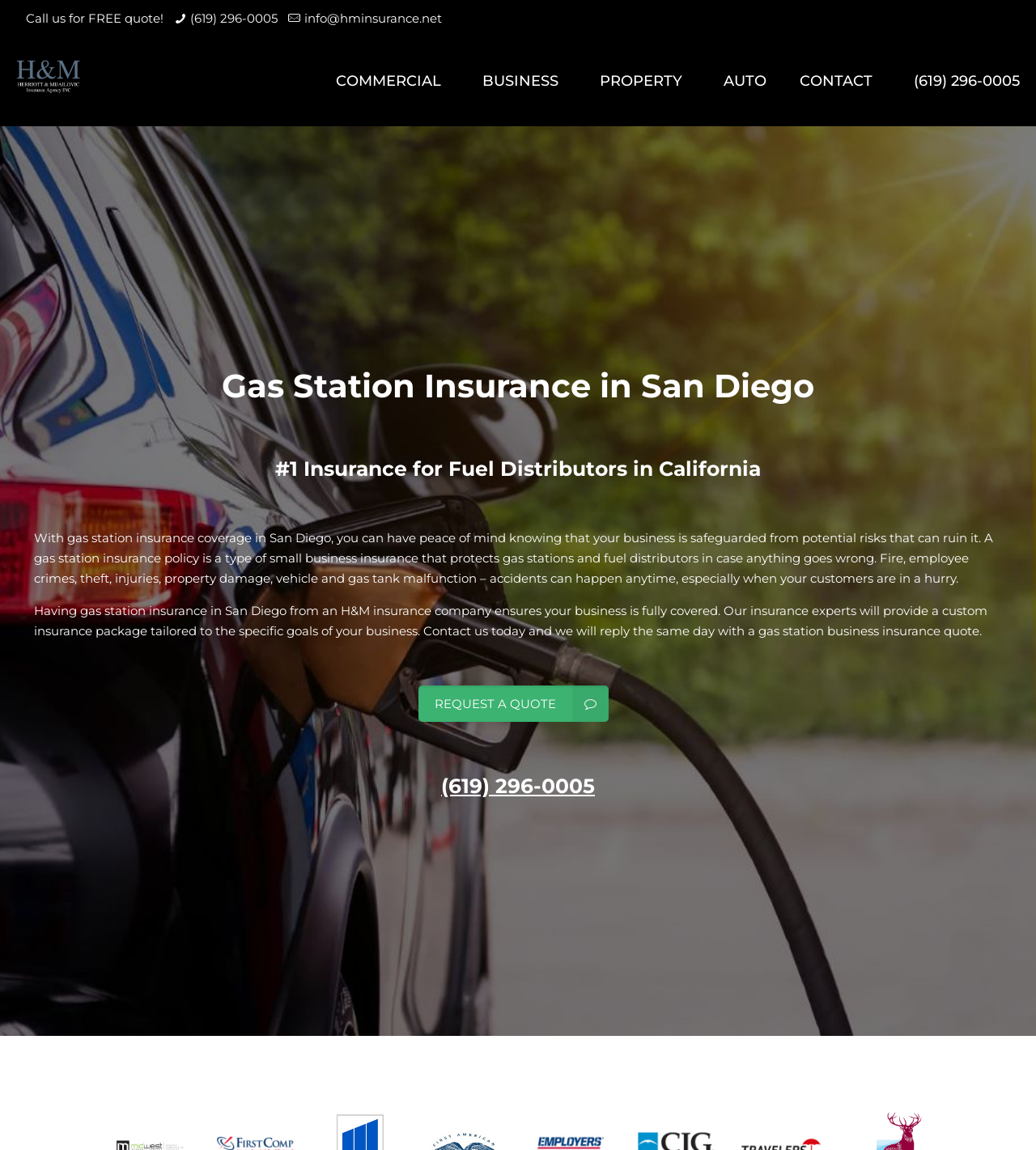Provide the bounding box coordinates of the section that needs to be clicked to accomplish the following instruction: "Send an email to the insurance company."

[0.294, 0.009, 0.427, 0.023]